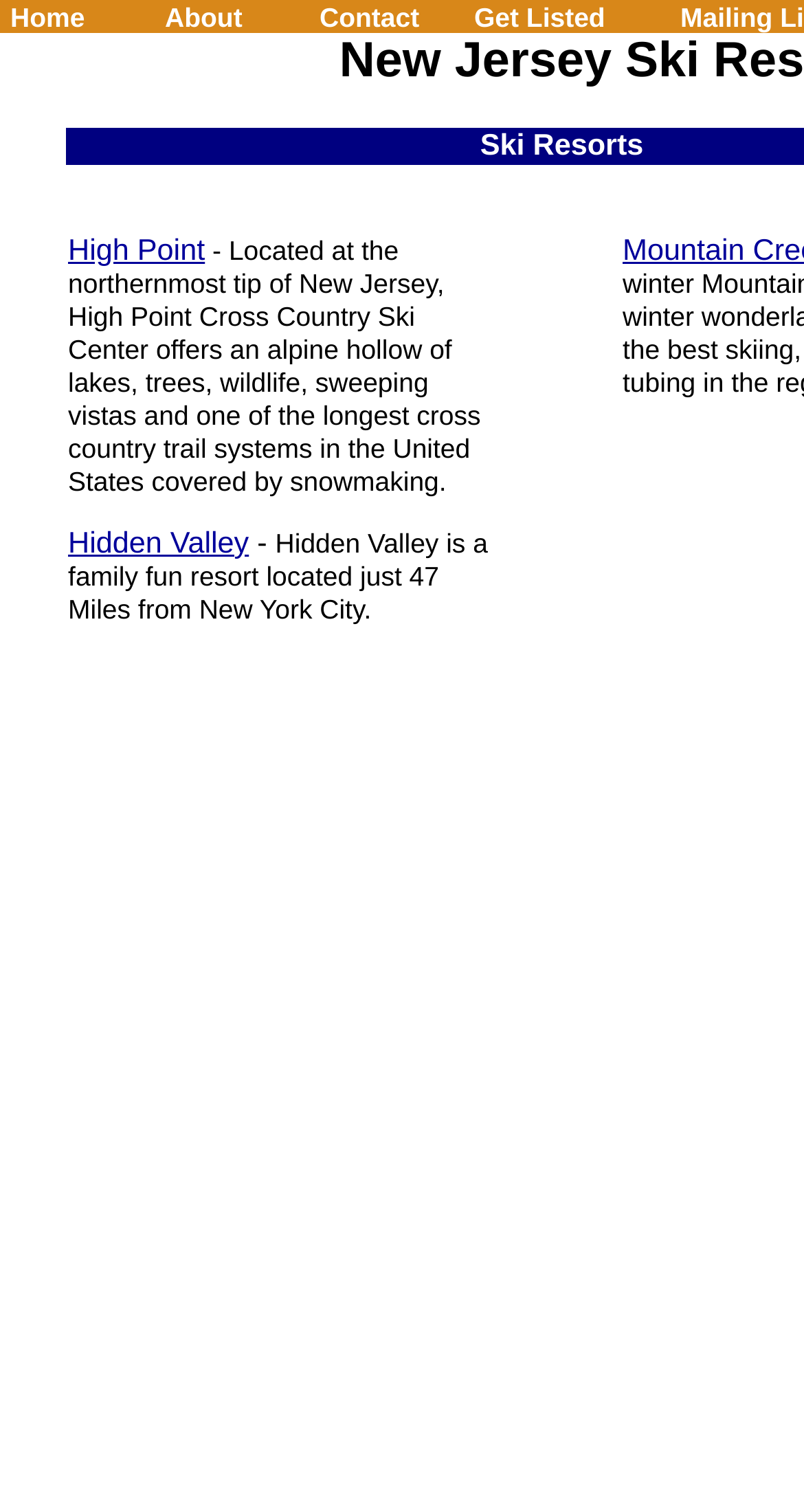Give a one-word or short phrase answer to this question: 
What is the name of the first ski resort listed on this webpage?

High Point